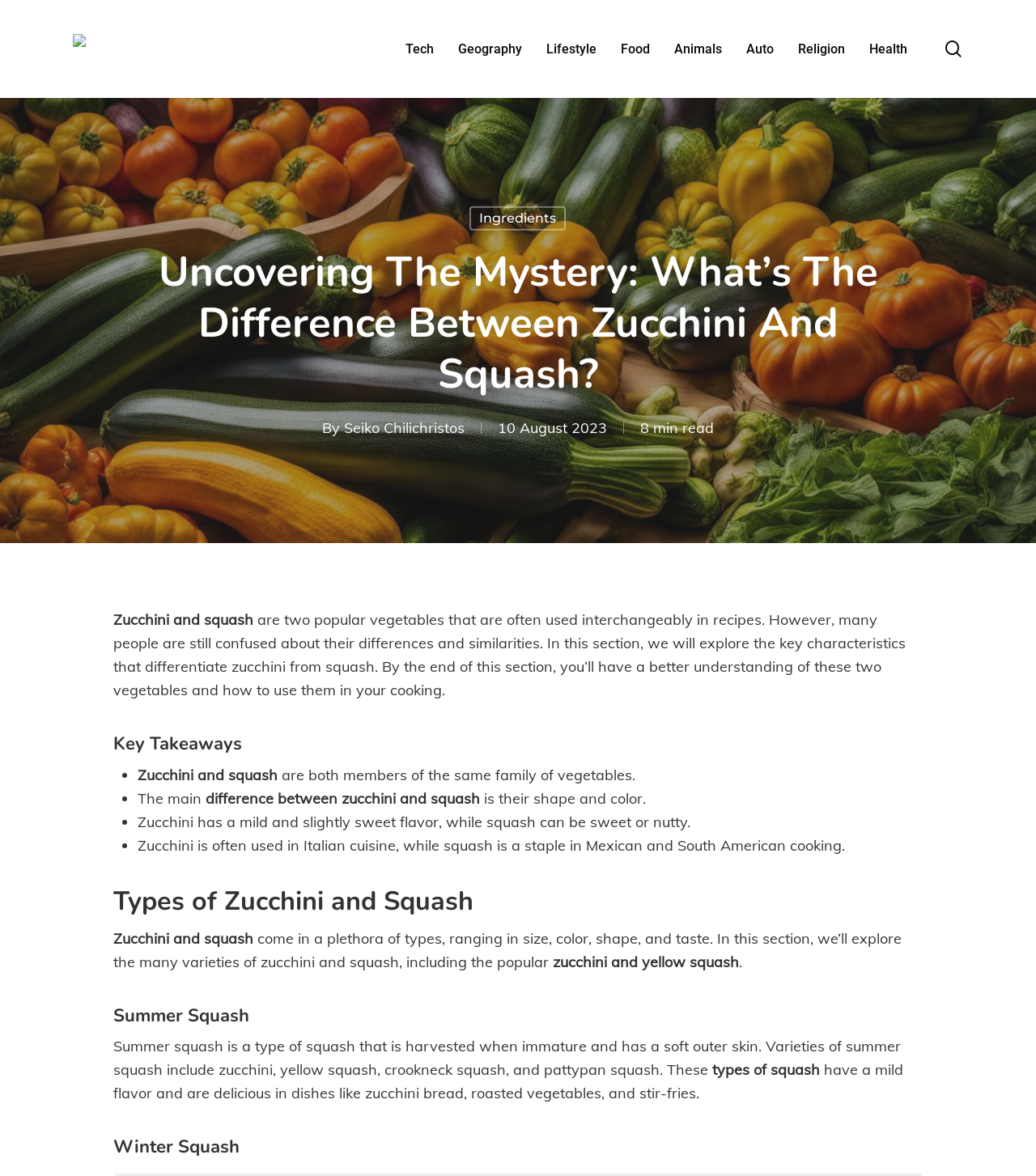Could you highlight the region that needs to be clicked to execute the instruction: "Go to the Food category"?

[0.599, 0.037, 0.627, 0.046]